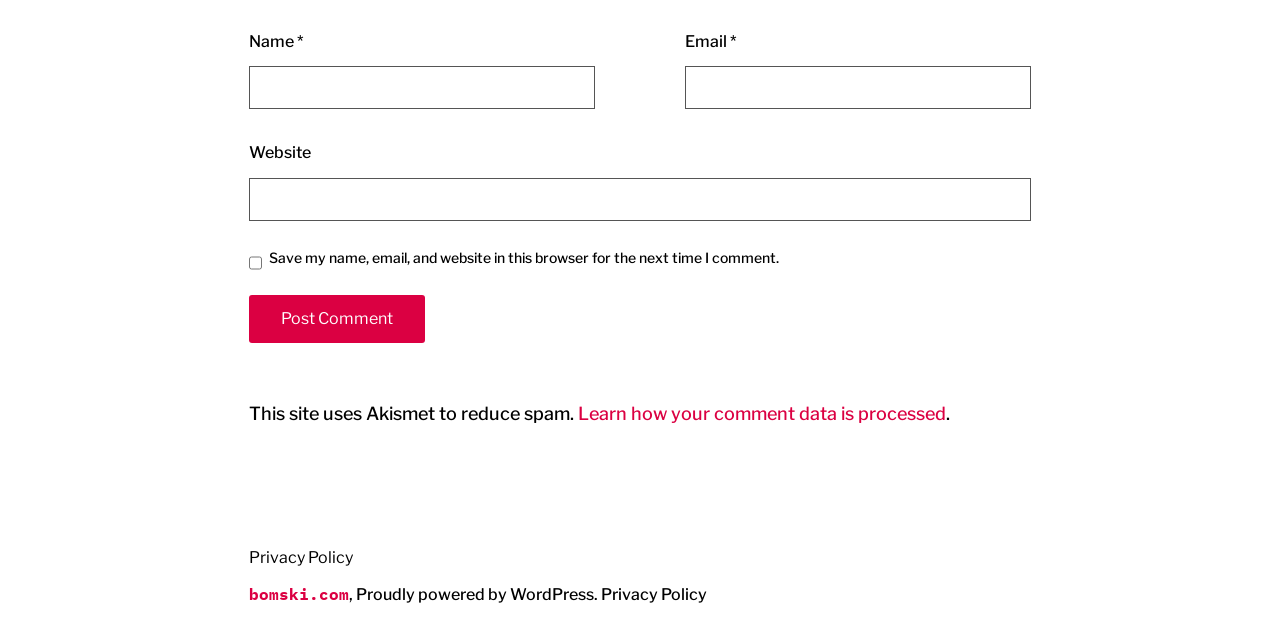What is the required information to leave a comment?
Please provide a comprehensive answer based on the information in the image.

The webpage has two required fields, 'Name' and 'Email', indicated by the asterisk symbol, which must be filled in before submitting a comment.